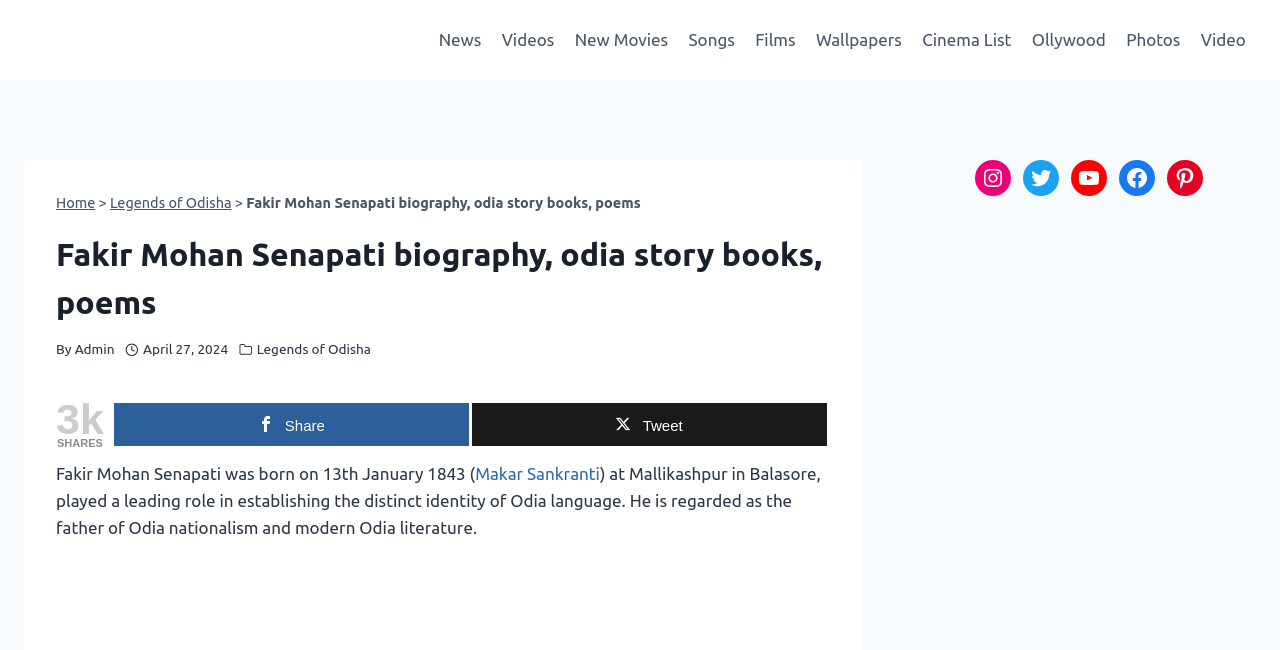Reply to the question below using a single word or brief phrase:
What is the birthdate of Fakir Mohan Senapati?

13th January 1843